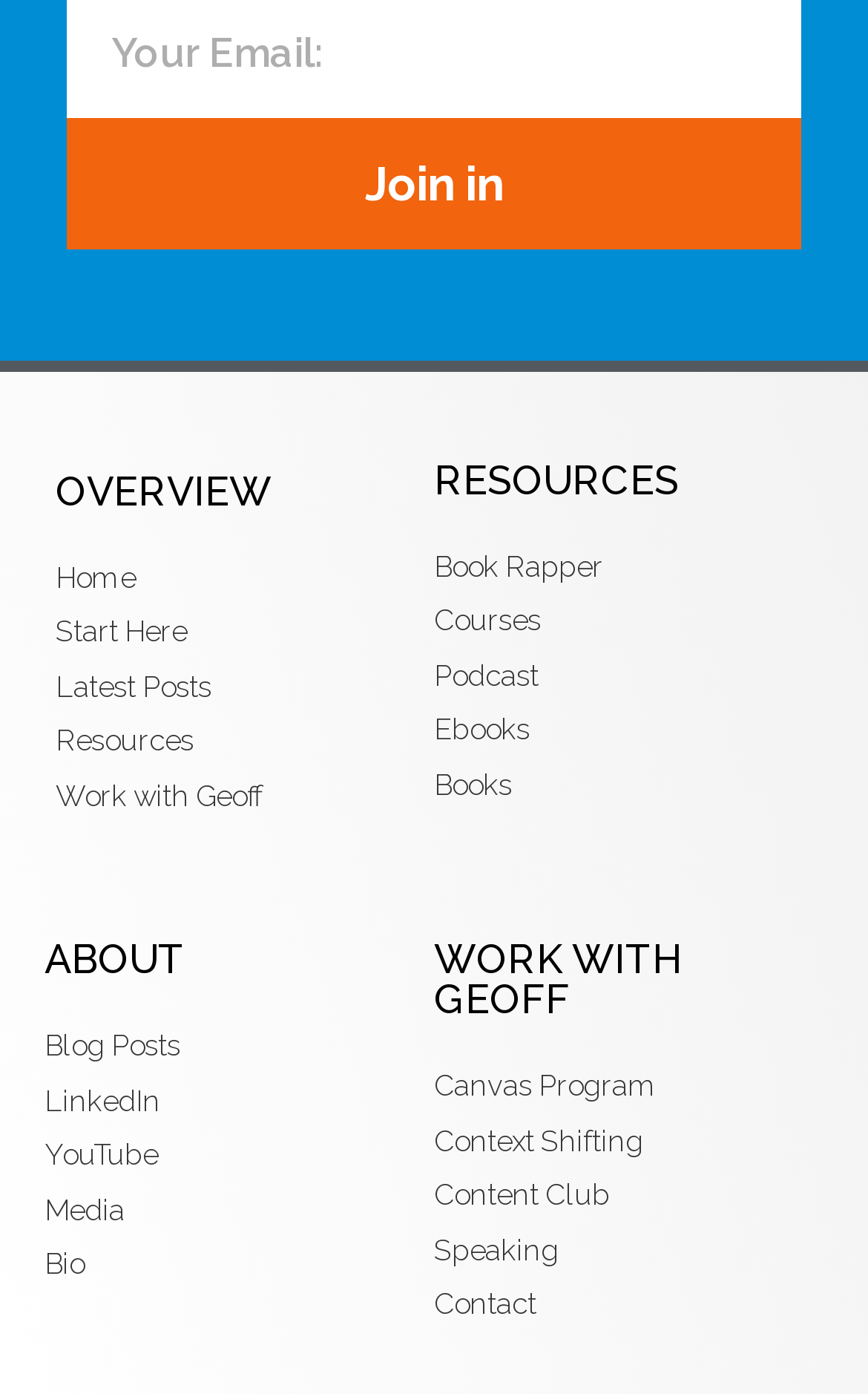Please provide a brief answer to the question using only one word or phrase: 
How many headings are on the page?

4